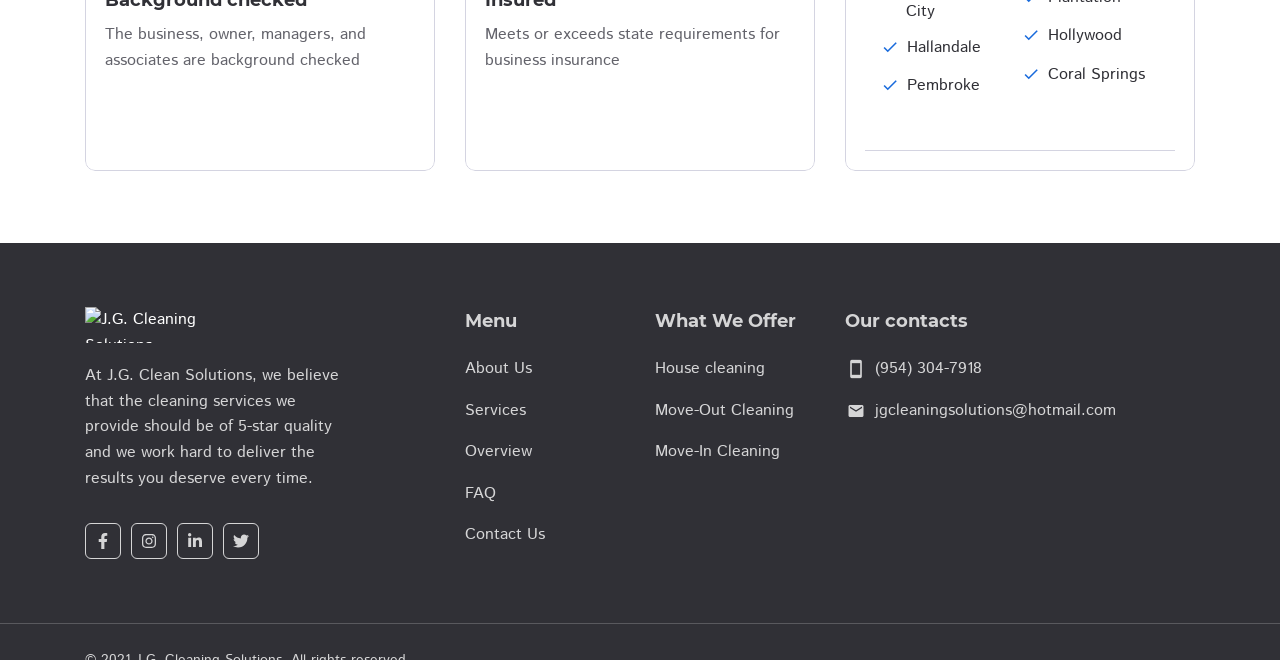Identify the bounding box coordinates for the UI element described as: "title="Instagram"". The coordinates should be provided as four floats between 0 and 1: [left, top, right, bottom].

[0.102, 0.793, 0.13, 0.847]